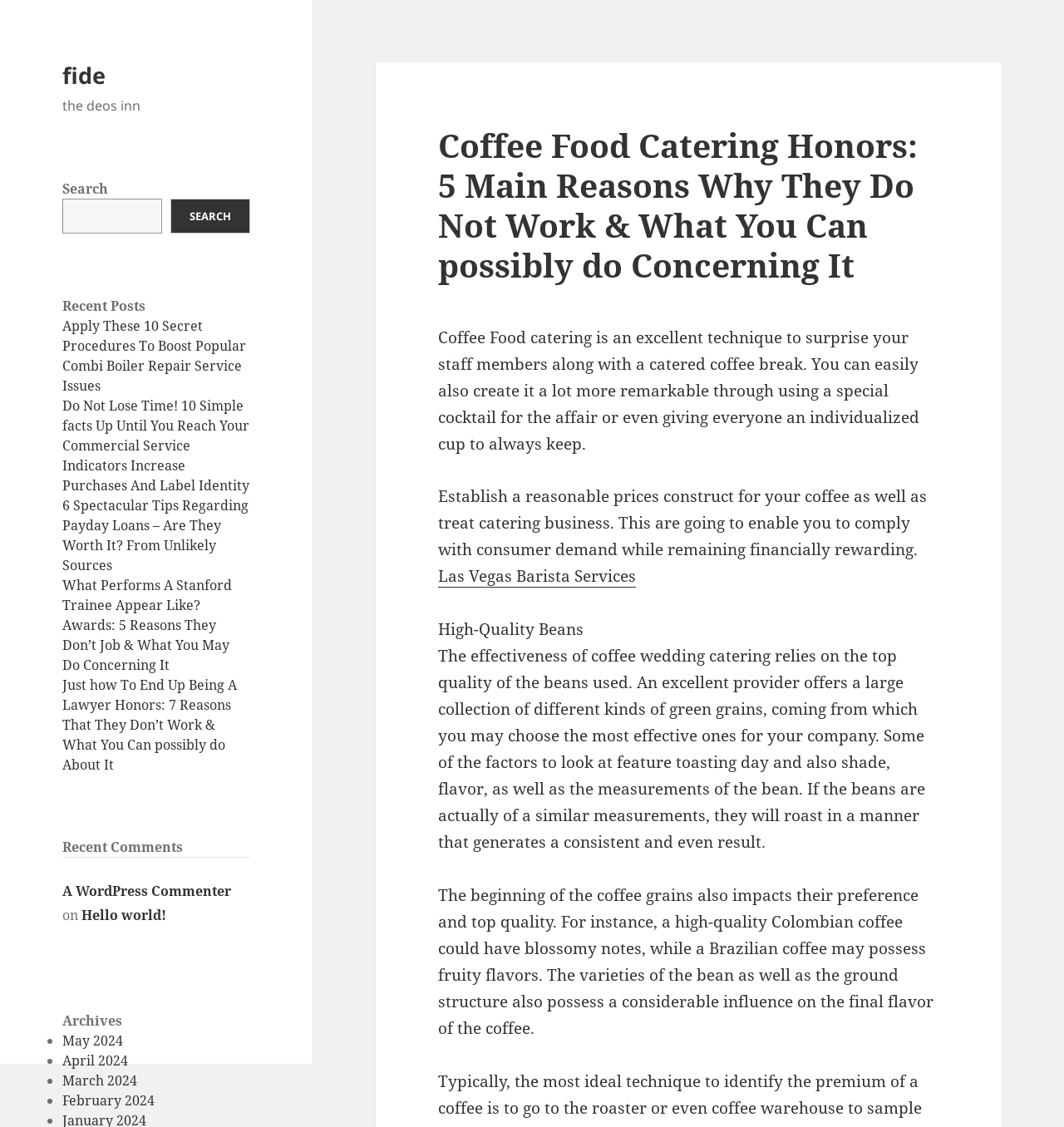Could you highlight the region that needs to be clicked to execute the instruction: "Search for something"?

[0.059, 0.176, 0.153, 0.207]